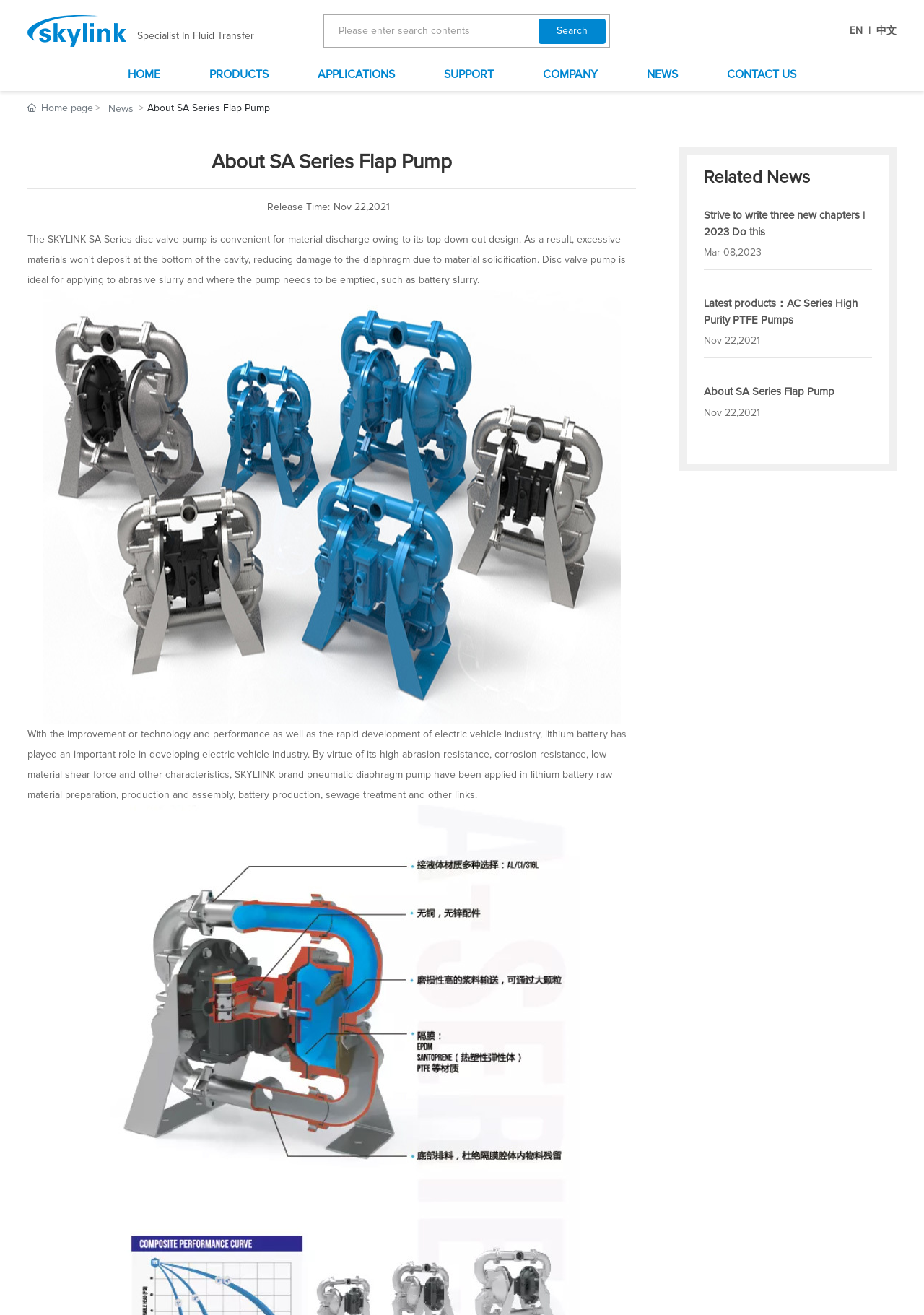Examine the image and give a thorough answer to the following question:
What is the application of SKYLINK brand pneumatic diaphragm pump?

The application of SKYLINK brand pneumatic diaphragm pump is in the lithium battery industry, as mentioned in the text 'SKYLIINK brand pneumatic diaphragm pump have been applied in lithium battery raw material preparation, production and assembly, battery production, sewage treatment and other links'.